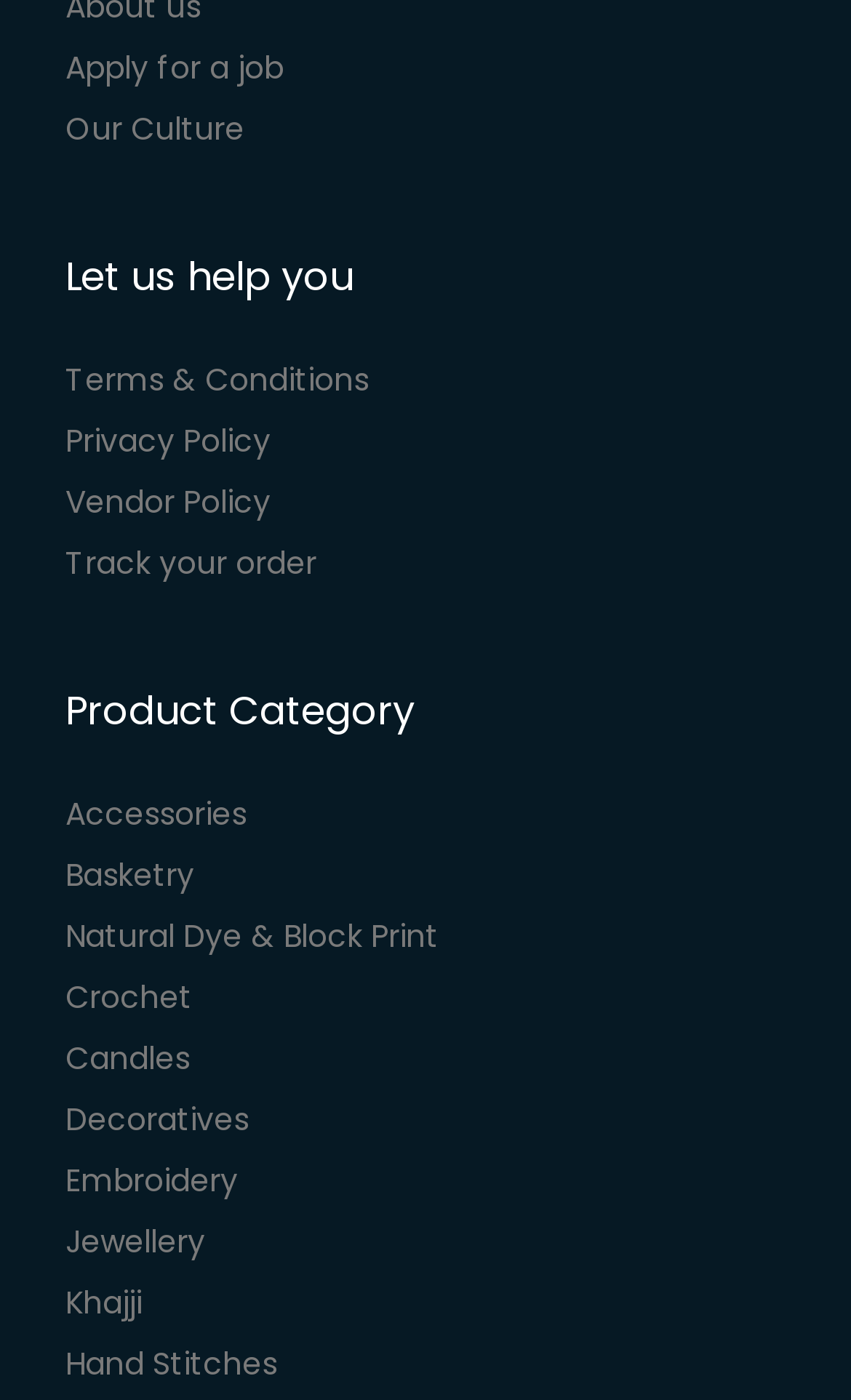What is the last link on the webpage?
Identify the answer in the screenshot and reply with a single word or phrase.

Hand Stitches